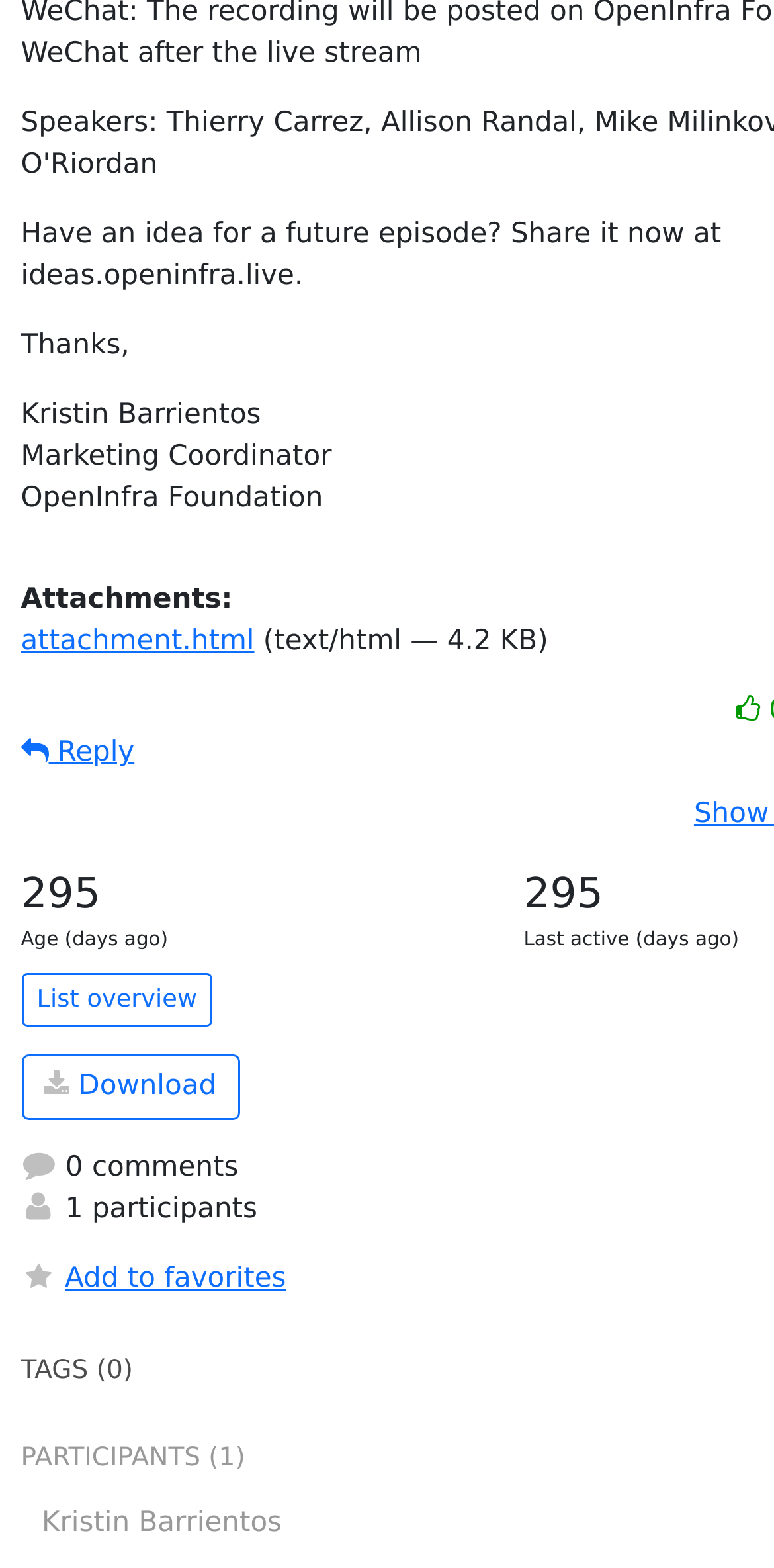Please provide a one-word or phrase answer to the question: 
What is the purpose of the link with the icon uf112?

Reply